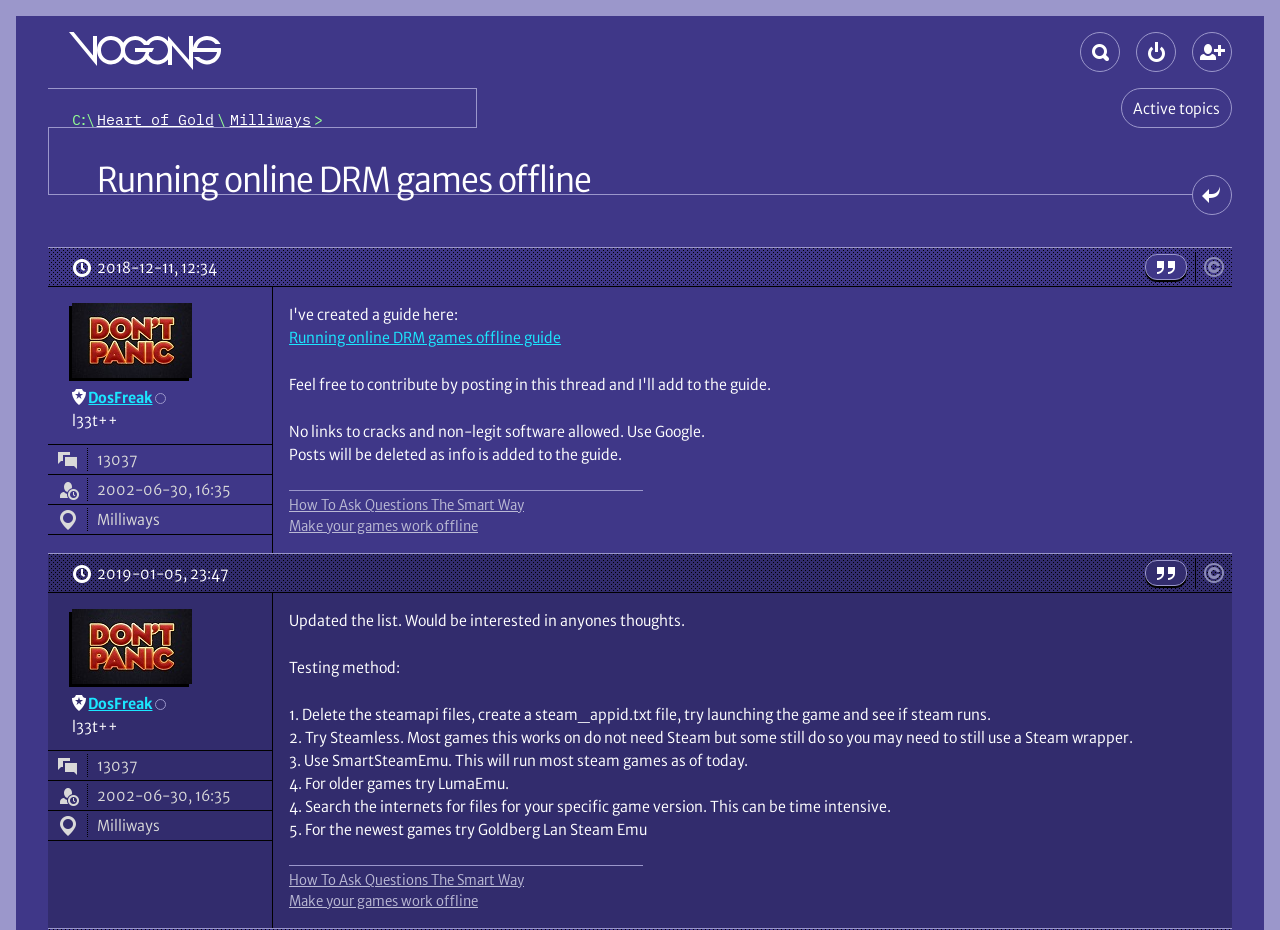Provide the bounding box coordinates in the format (top-left x, top-left y, bottom-right x, bottom-right y). All values are floating point numbers between 0 and 1. Determine the bounding box coordinate of the UI element described as: Post a reply

[0.931, 0.188, 0.962, 0.231]